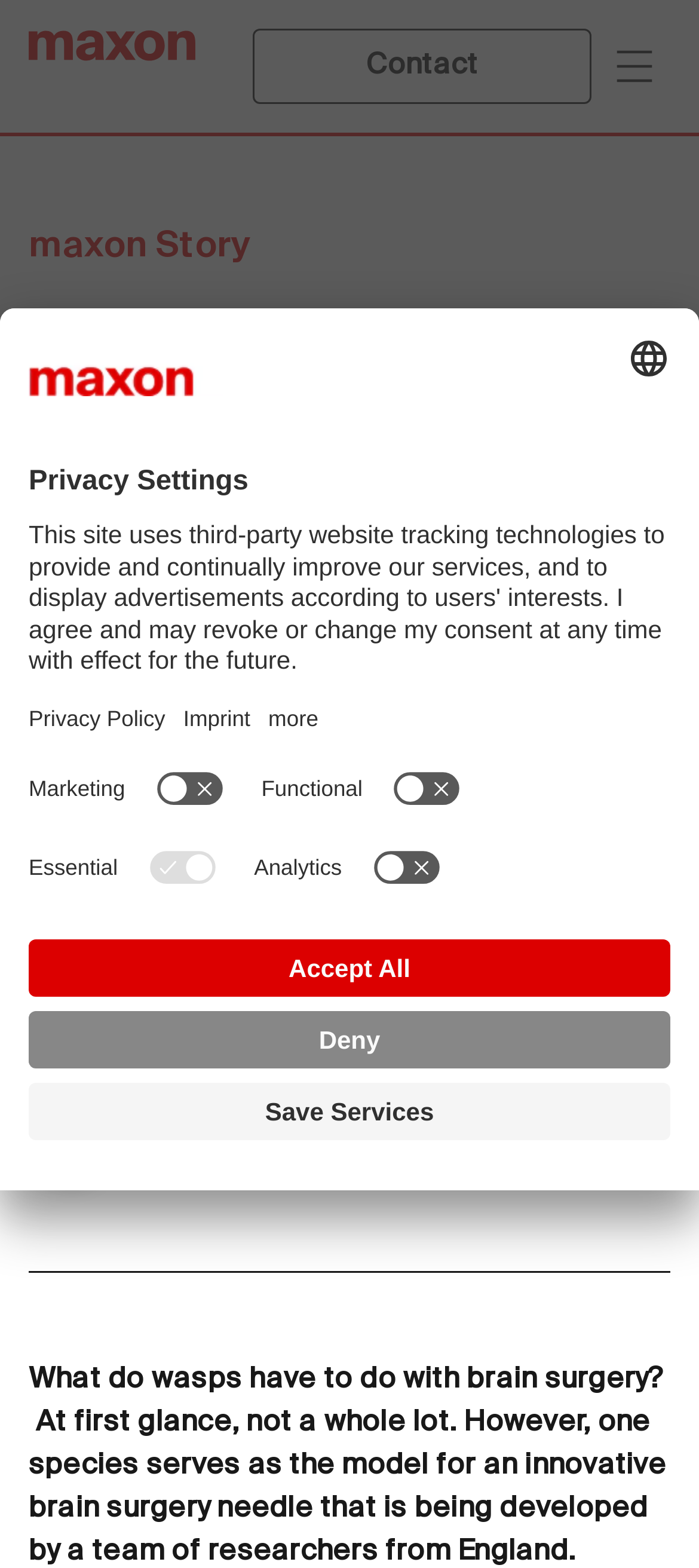What are the three types of cookies?
Refer to the image and provide a thorough answer to the question.

In the privacy settings dialog, there are three types of cookies that can be toggled on or off: Marketing, Functional, and Essential.